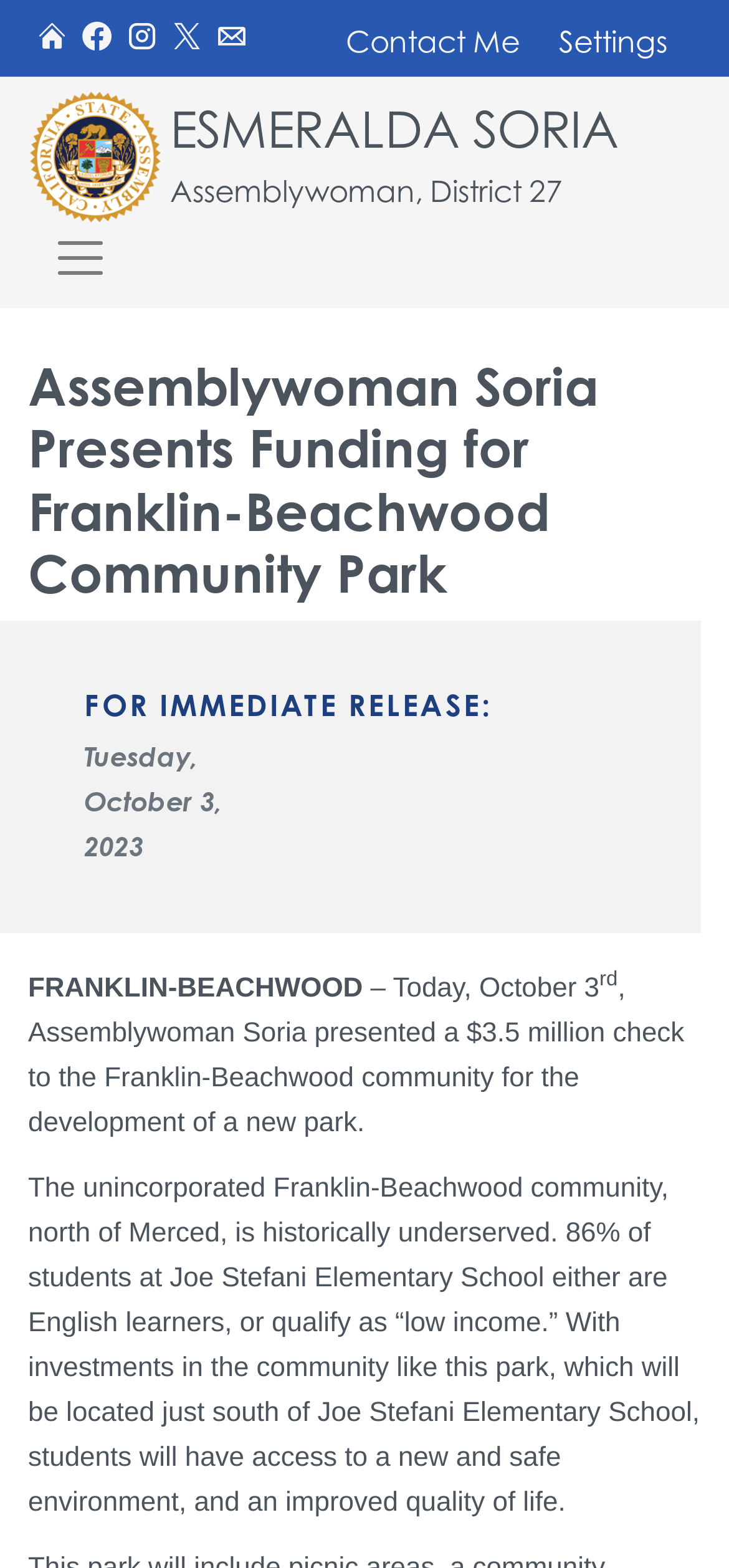What percentage of students at Joe Stefani Elementary School are English learners or low income?
Please answer the question with a single word or phrase, referencing the image.

86%